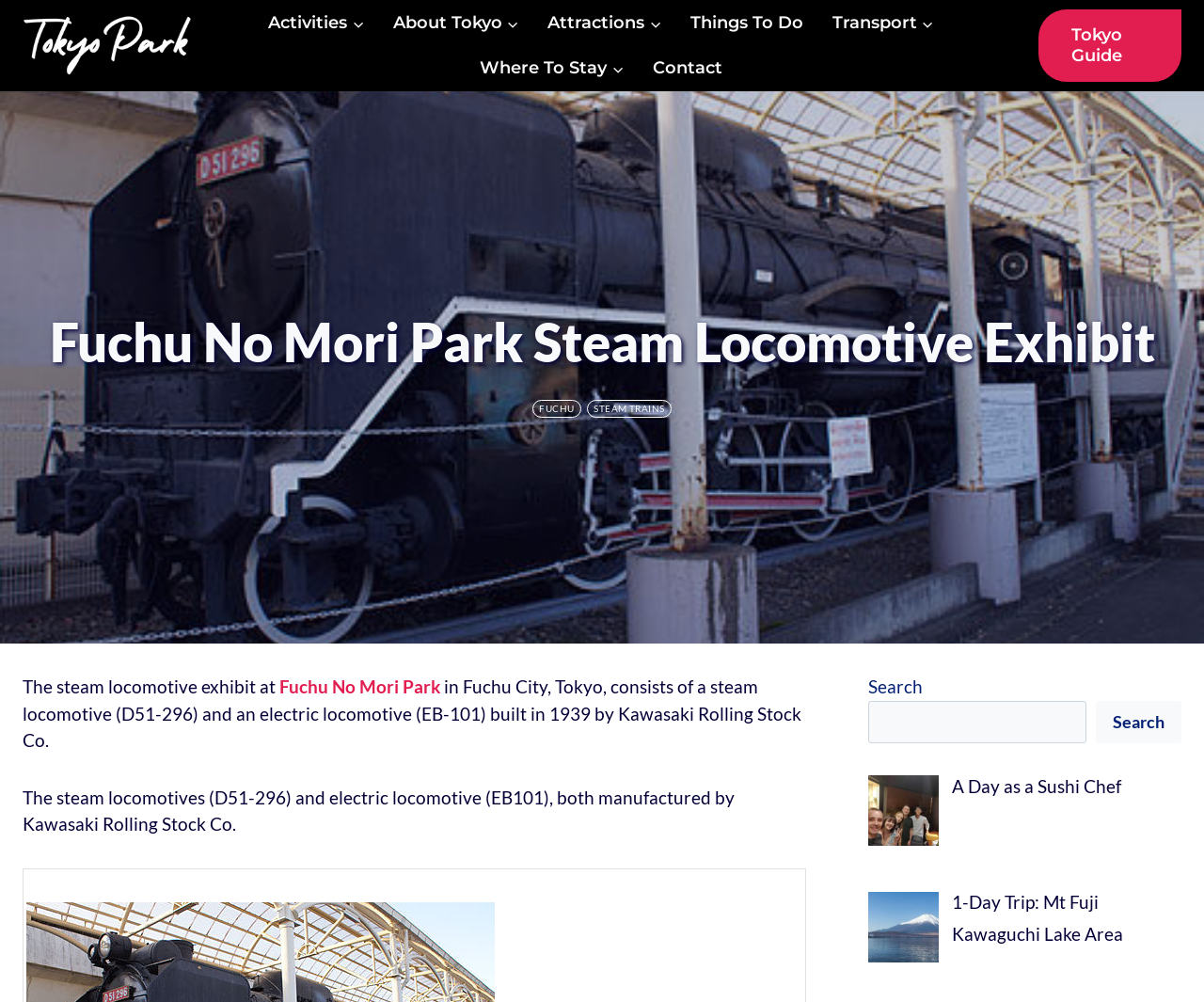Please determine the bounding box coordinates of the element's region to click for the following instruction: "Read about Fuchu No Mori Park".

[0.232, 0.674, 0.366, 0.696]